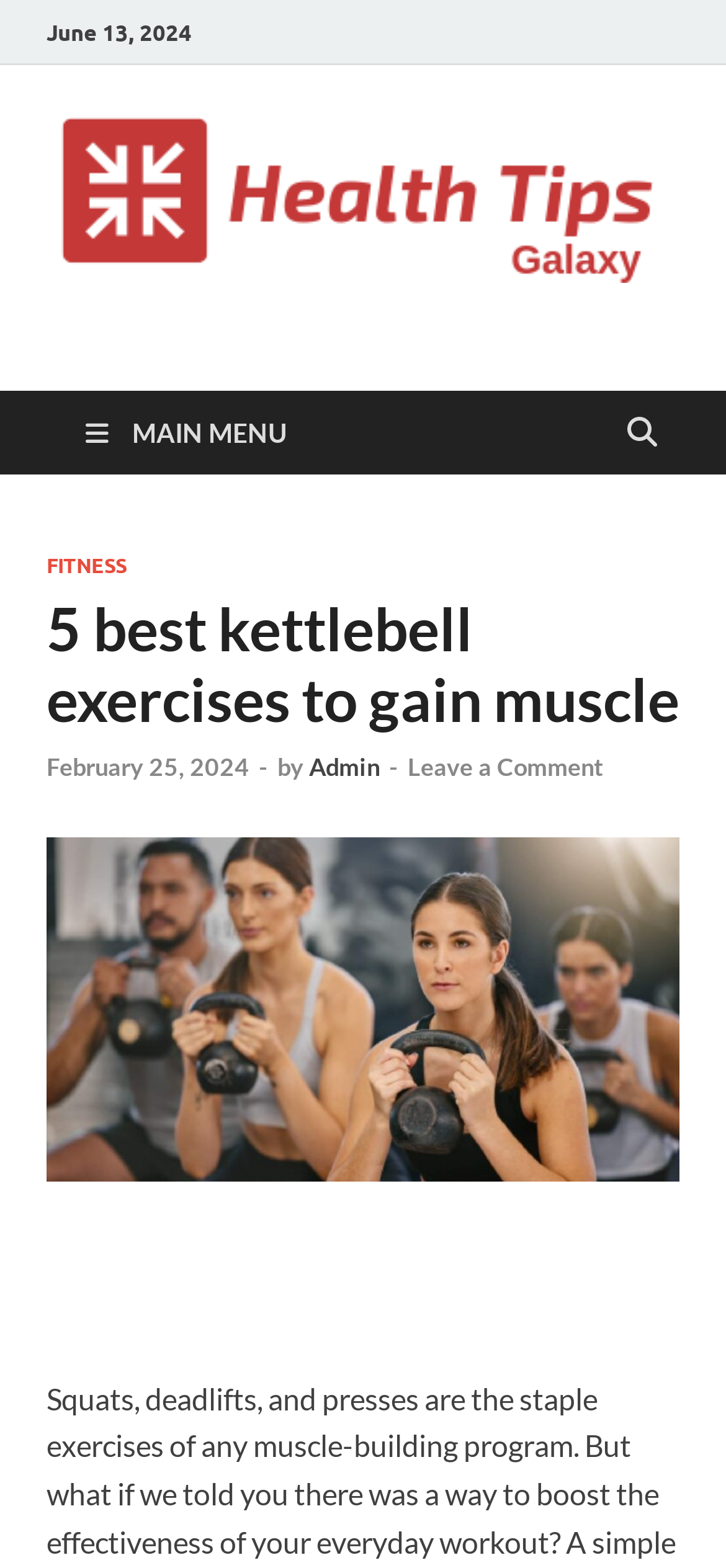What is the name of the website?
Refer to the image and provide a one-word or short phrase answer.

Health Tips Galaxy